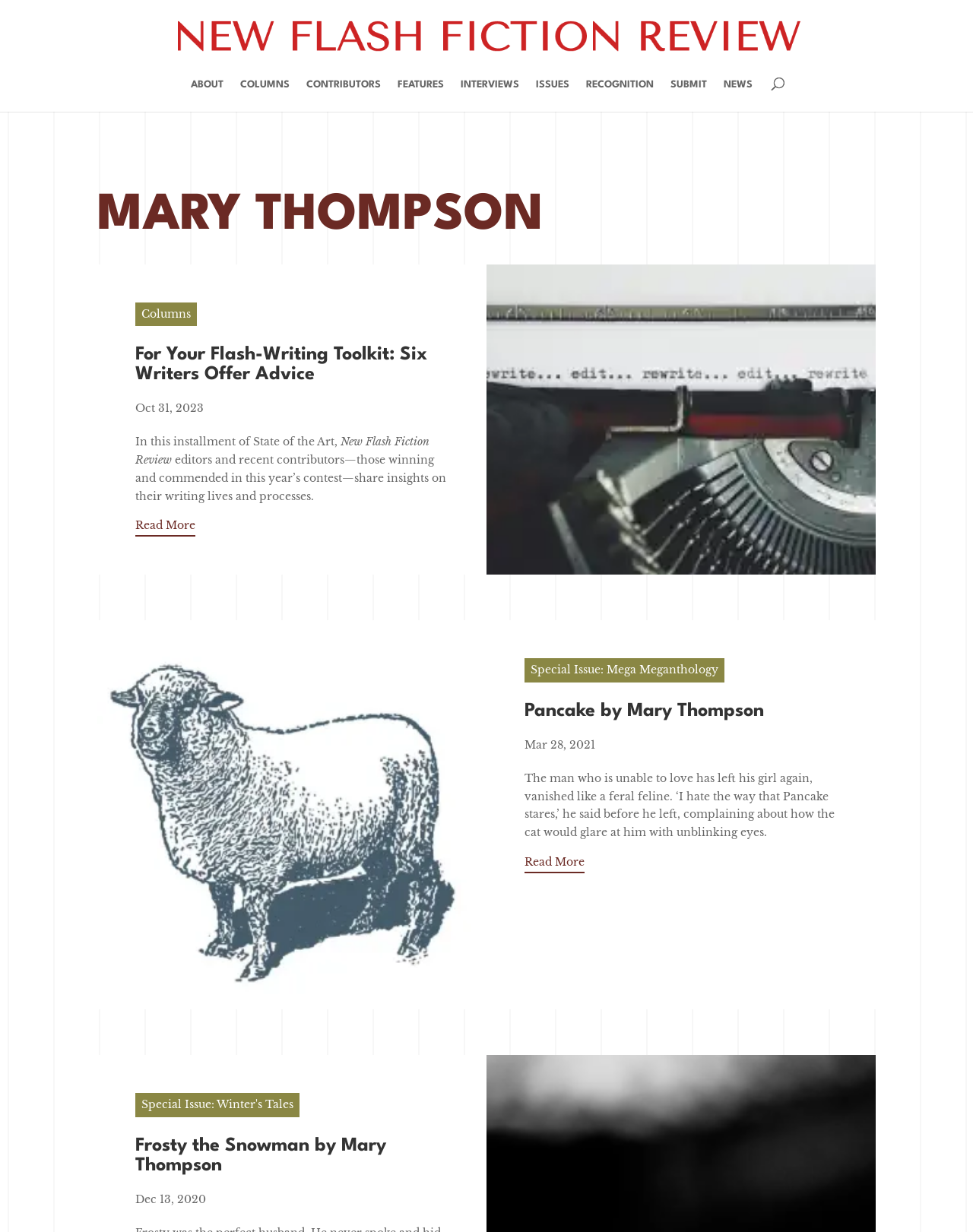What is the title of the special issue in the third article?
Observe the image and answer the question with a one-word or short phrase response.

Winter's Tales